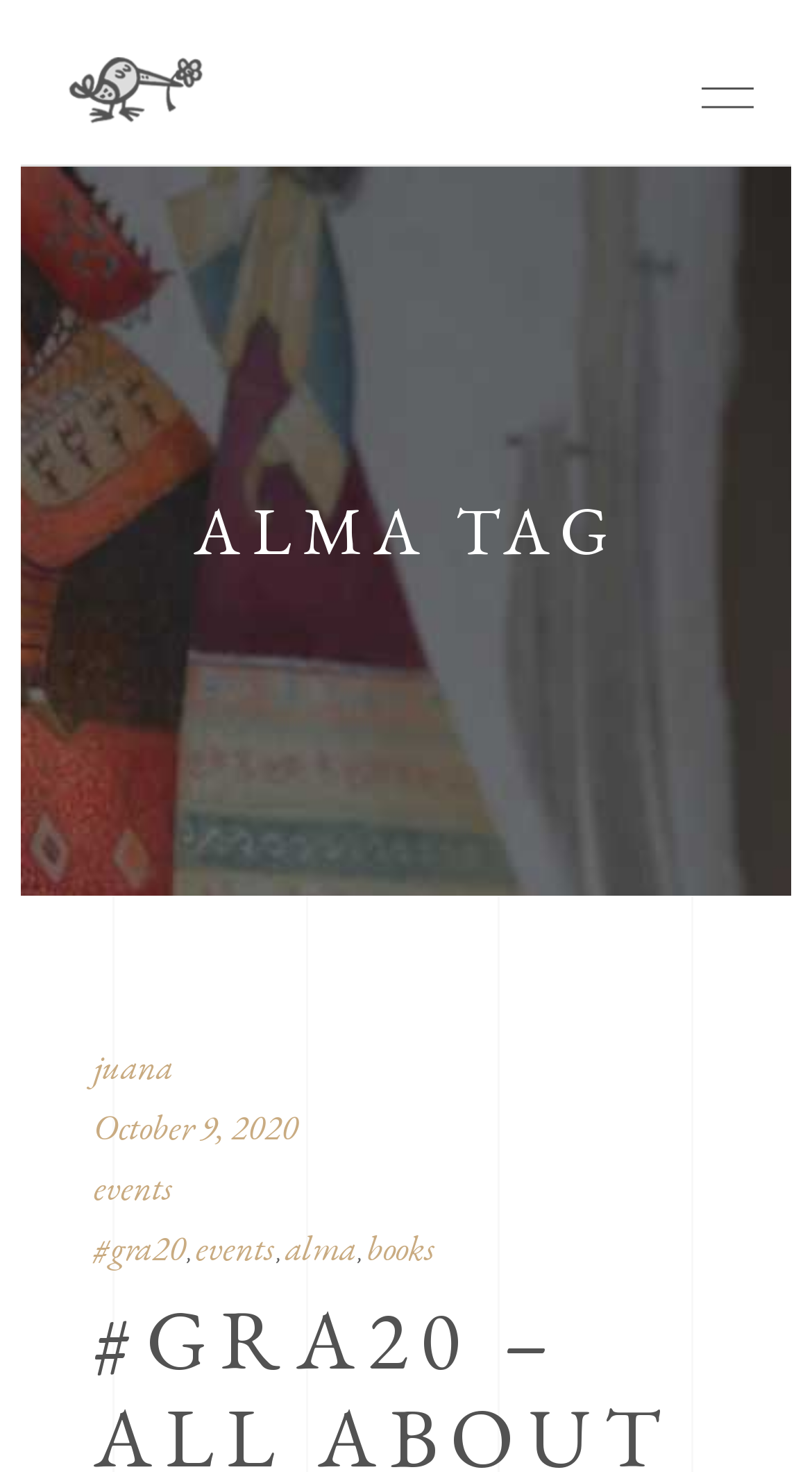Given the element description alt="Mobile Logo", specify the bounding box coordinates of the corresponding UI element in the format (top-left x, top-left y, bottom-right x, bottom-right y). All values must be between 0 and 1.

[0.073, 0.014, 0.253, 0.113]